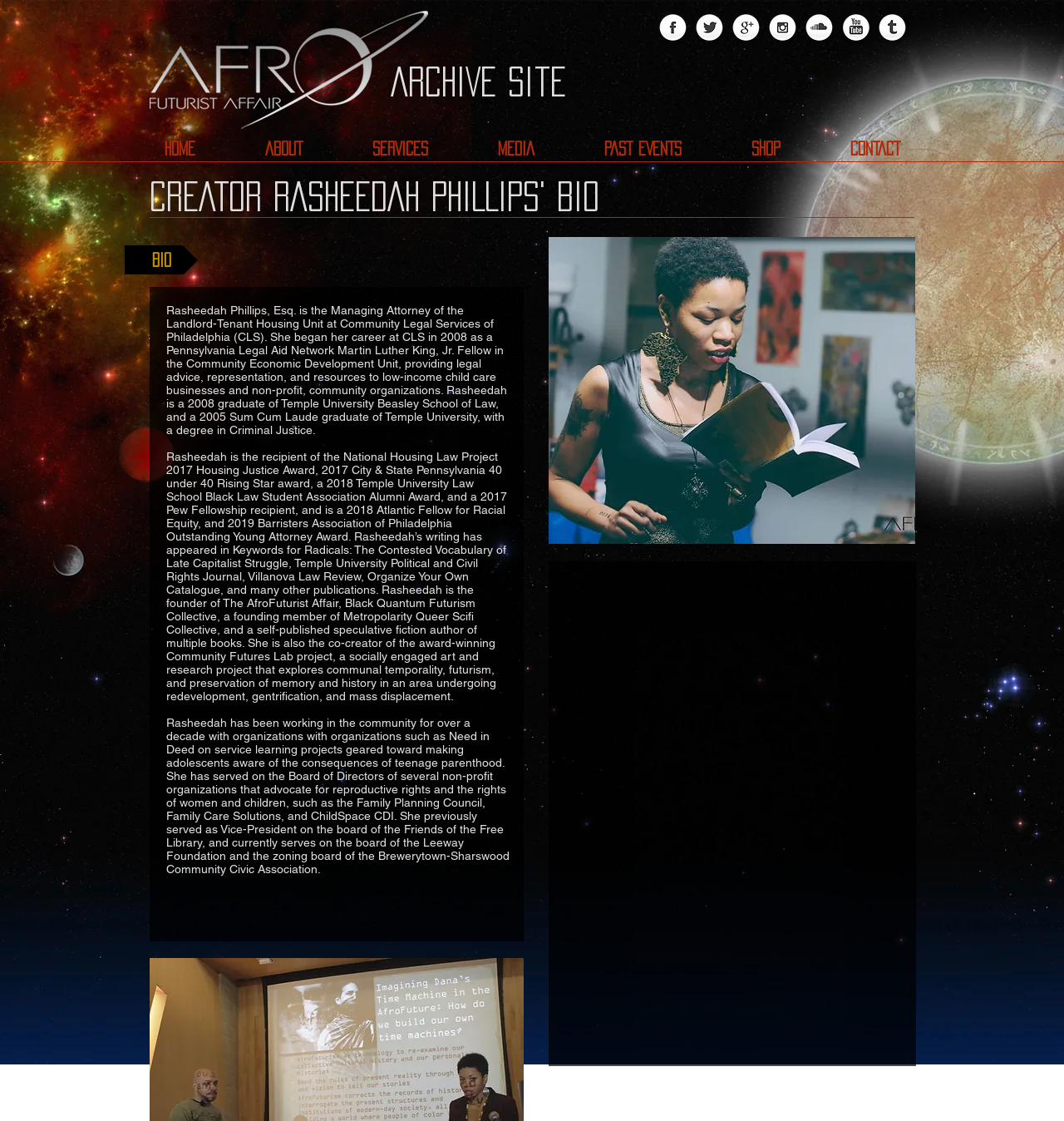Given the description "OCTOBER Old Fashion Weiner Roast", determine the bounding box of the corresponding UI element.

None